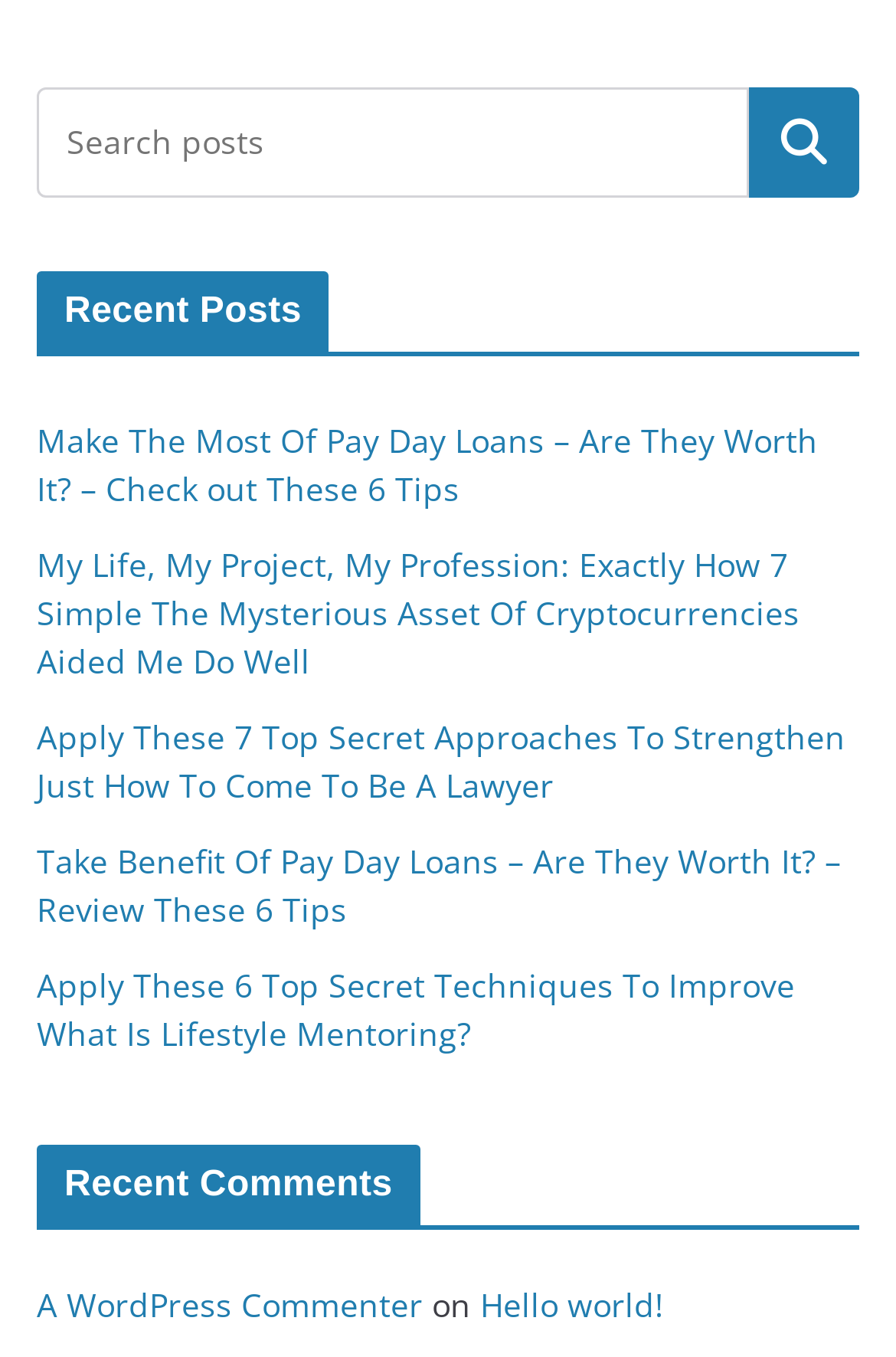Specify the bounding box coordinates of the area to click in order to follow the given instruction: "read a post titled 'Hello world!'."

[0.536, 0.944, 0.741, 0.977]